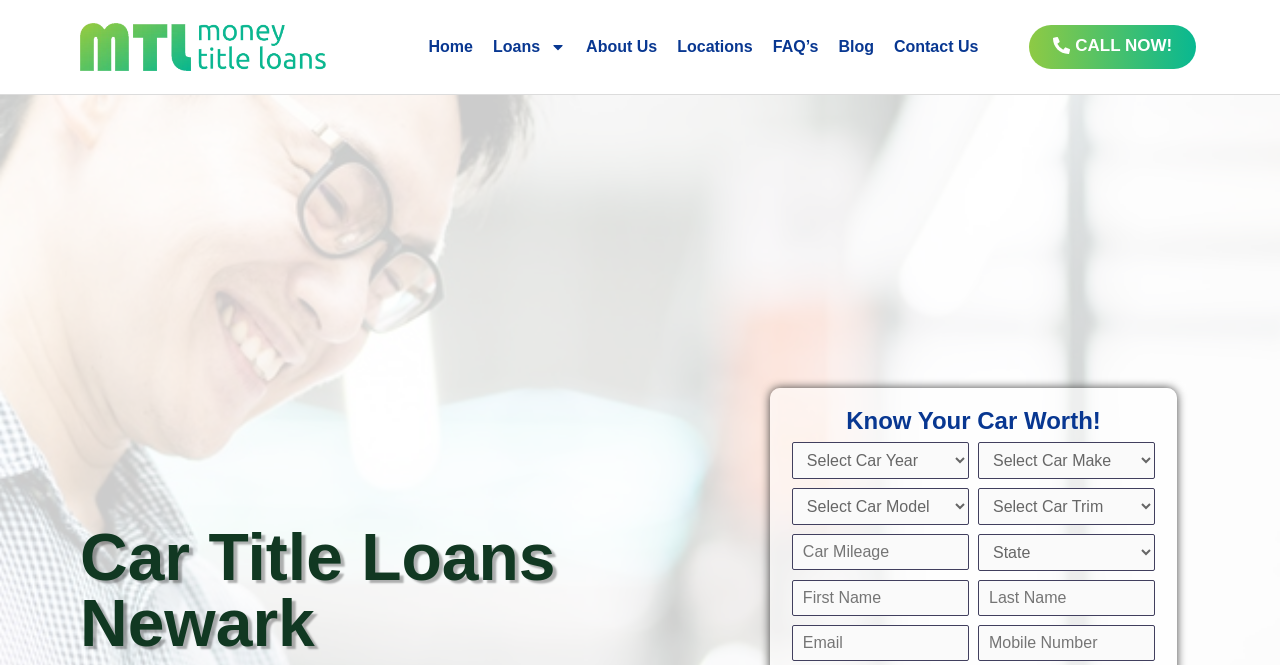Identify the bounding box coordinates of the clickable section necessary to follow the following instruction: "Click the Menu button". The coordinates should be presented as four float numbers from 0 to 1, i.e., [left, top, right, bottom].

None